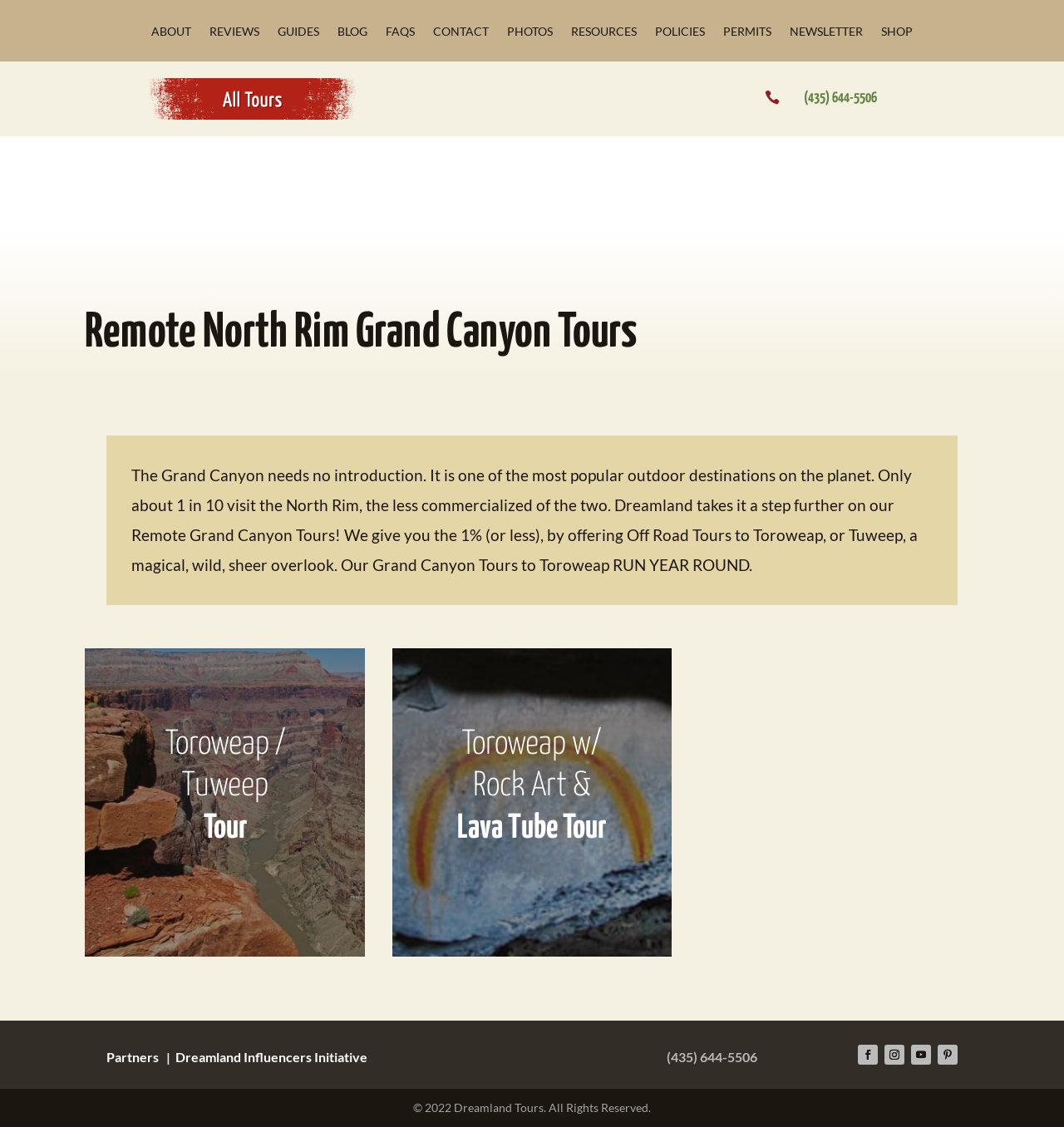Explain the webpage's design and content in an elaborate manner.

The webpage is about Dreamland Safari Tours, specifically focusing on Remote North Rim Grand Canyon Tours. At the top, there is a navigation menu with 11 links: ABOUT, REVIEWS, GUIDES, BLOG, FAQS, CONTACT, PHOTOS, RESOURCES, POLICIES, PERMITS, and NEWSLETTER, followed by a SHOP link. Below the navigation menu, there is a logo image with a phone number, (435) 644-5506, displayed next to it.

The main content of the webpage is an article that starts with a heading "Remote North Rim Grand Canyon Tours" and a brief introduction to the Grand Canyon, highlighting its popularity and the uniqueness of the North Rim. The article then describes the Remote Grand Canyon Tours offered by Dreamland, which provide an off-road experience to Toroweap, a less commercialized and more remote area of the Grand Canyon.

The article is accompanied by two images, one for the Toroweap / Tuweep Tour and another for the Toroweap w/ Rock Art and Lava Tube Tour, each with a corresponding heading. The images are positioned below the introductory text and above the footer section.

In the footer section, there are links to Partners, Dreamland Influencers Initiative, and social media icons. The phone number, (435) 644-5506, is also displayed again, along with a copyright notice, "© 2022 Dreamland Tours. All Rights Reserved."